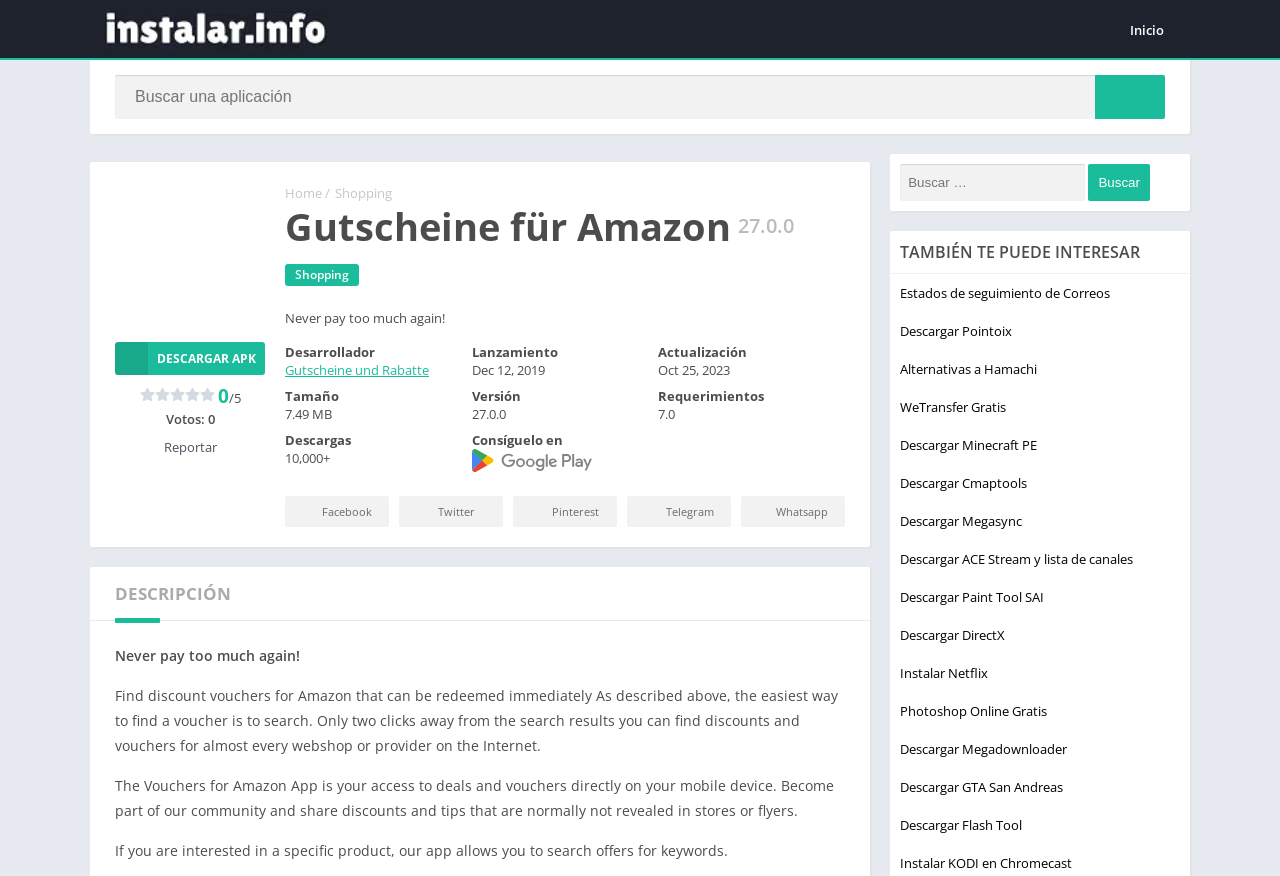Identify the coordinates of the bounding box for the element described below: "Descargar GTA San Andreas". Return the coordinates as four float numbers between 0 and 1: [left, top, right, bottom].

[0.703, 0.888, 0.83, 0.909]